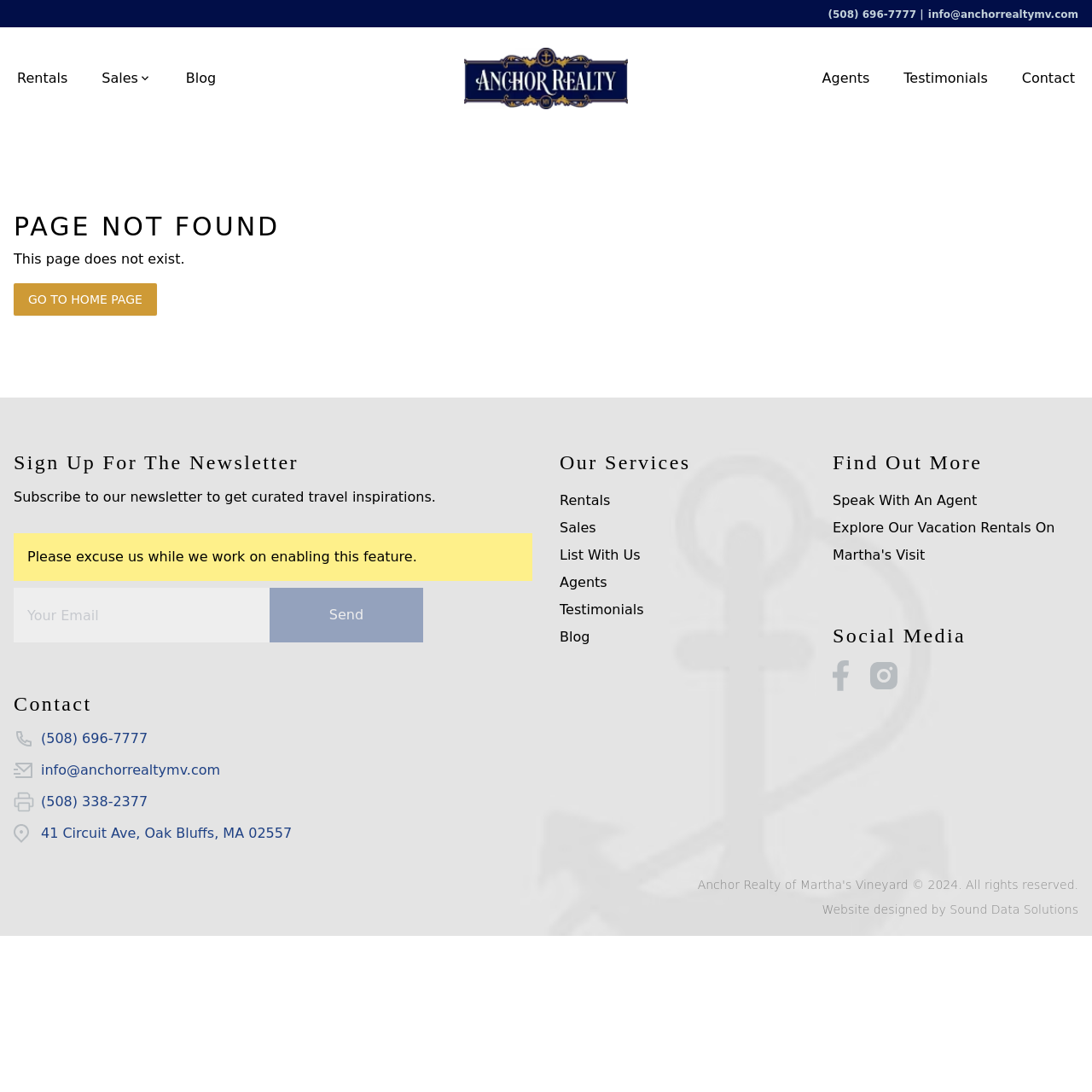What services does Anchor Realty offer?
Using the screenshot, give a one-word or short phrase answer.

Rentals, Sales, List With Us, Agents, Testimonials, Blog